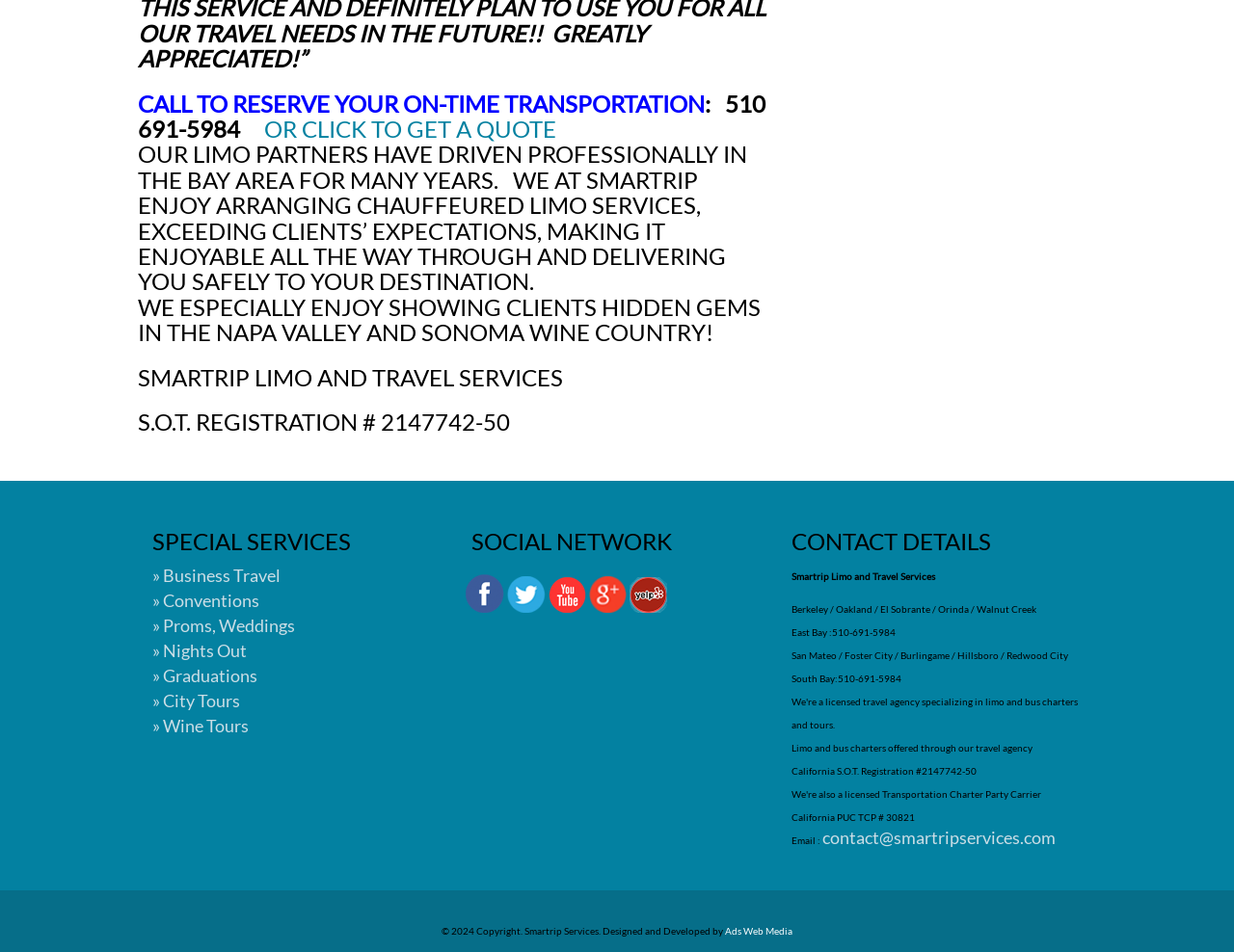Analyze the image and answer the question with as much detail as possible: 
What is the phone number for East Bay?

I found the phone number for East Bay by looking at the CONTACT DETAILS section of the webpage, where it lists the phone numbers for different regions. The phone number for East Bay is 510-691-5984.